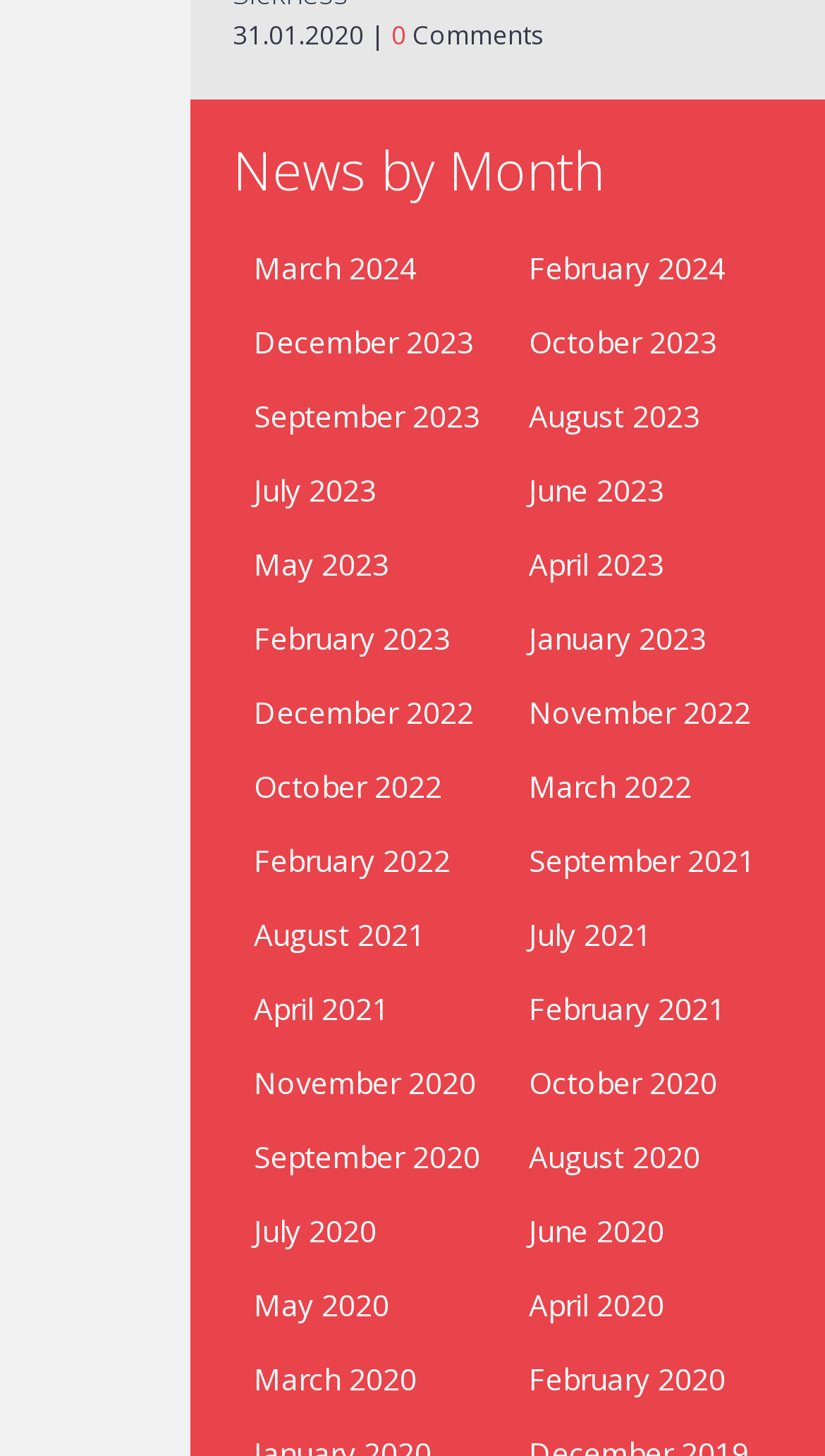Locate the UI element described by September 2020 and provide its bounding box coordinates. Use the format (top-left x, top-left y, bottom-right x, bottom-right y) with all values as floating point numbers between 0 and 1.

[0.282, 0.768, 0.615, 0.819]